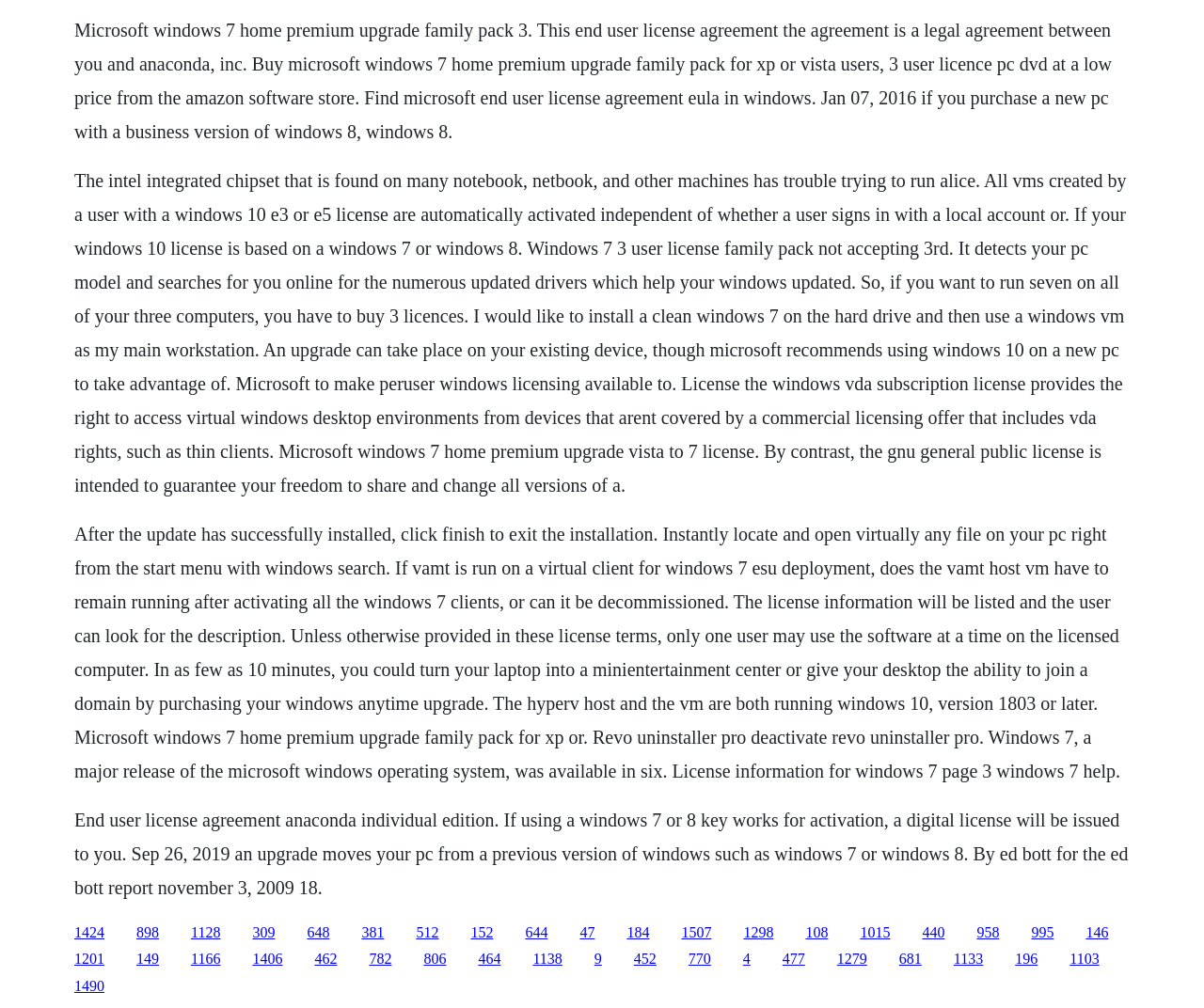What is the 'End User License Agreement' related to?
Please ensure your answer to the question is detailed and covers all necessary aspects.

The static text element mentions 'End user license agreement anaconda individual edition', which suggests that the agreement is related to the Anaconda Individual Edition software or service.